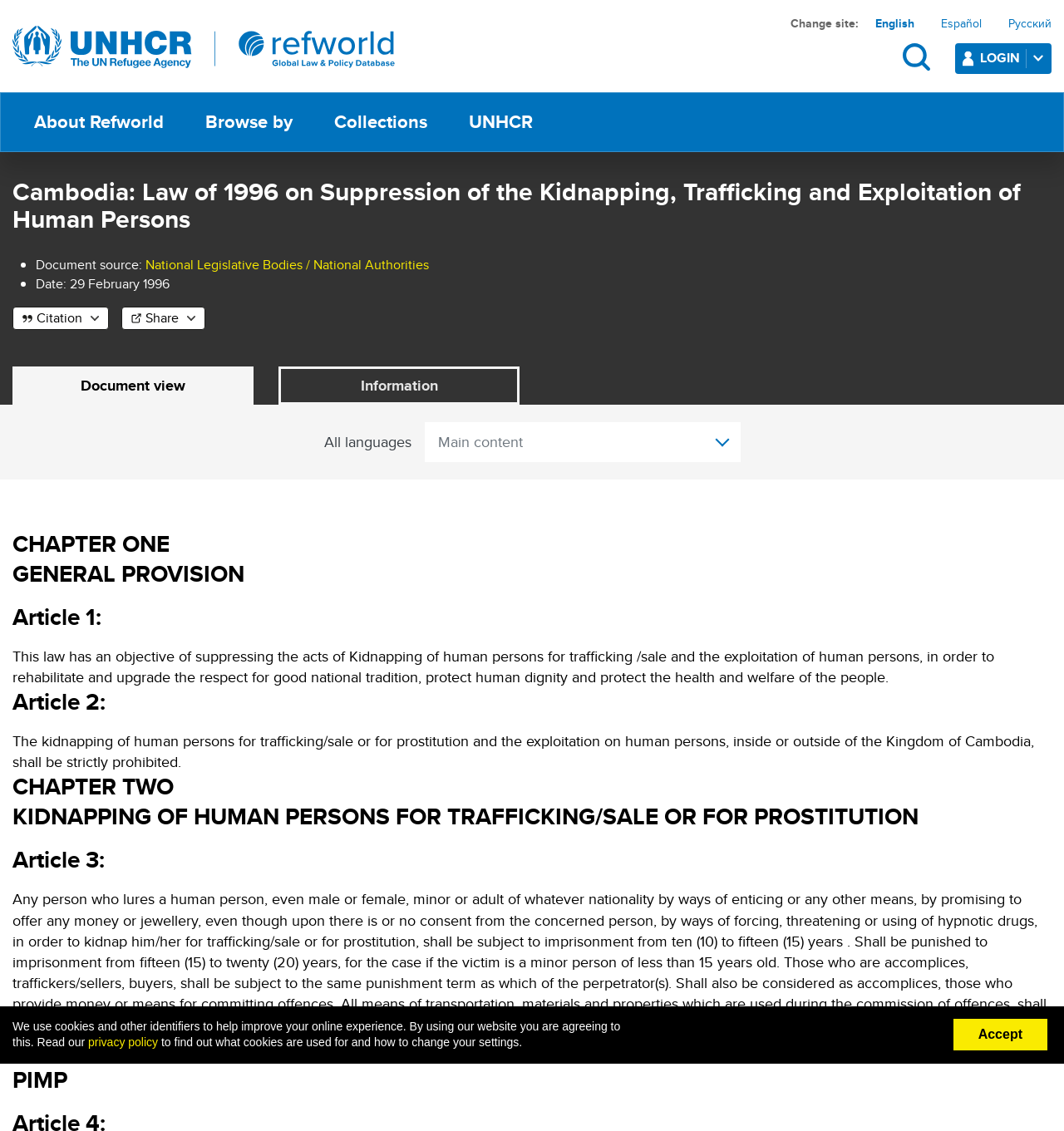Locate the heading on the webpage and return its text.

Cambodia: Law of 1996 on Suppression of the Kidnapping, Trafficking and Exploitation of Human Persons